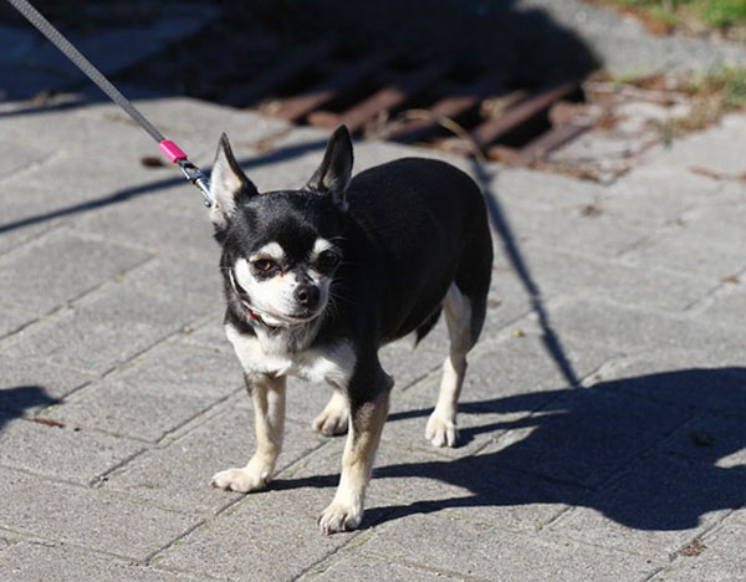What is attached to the Chihuahua?
From the image, respond using a single word or phrase.

A pink leash